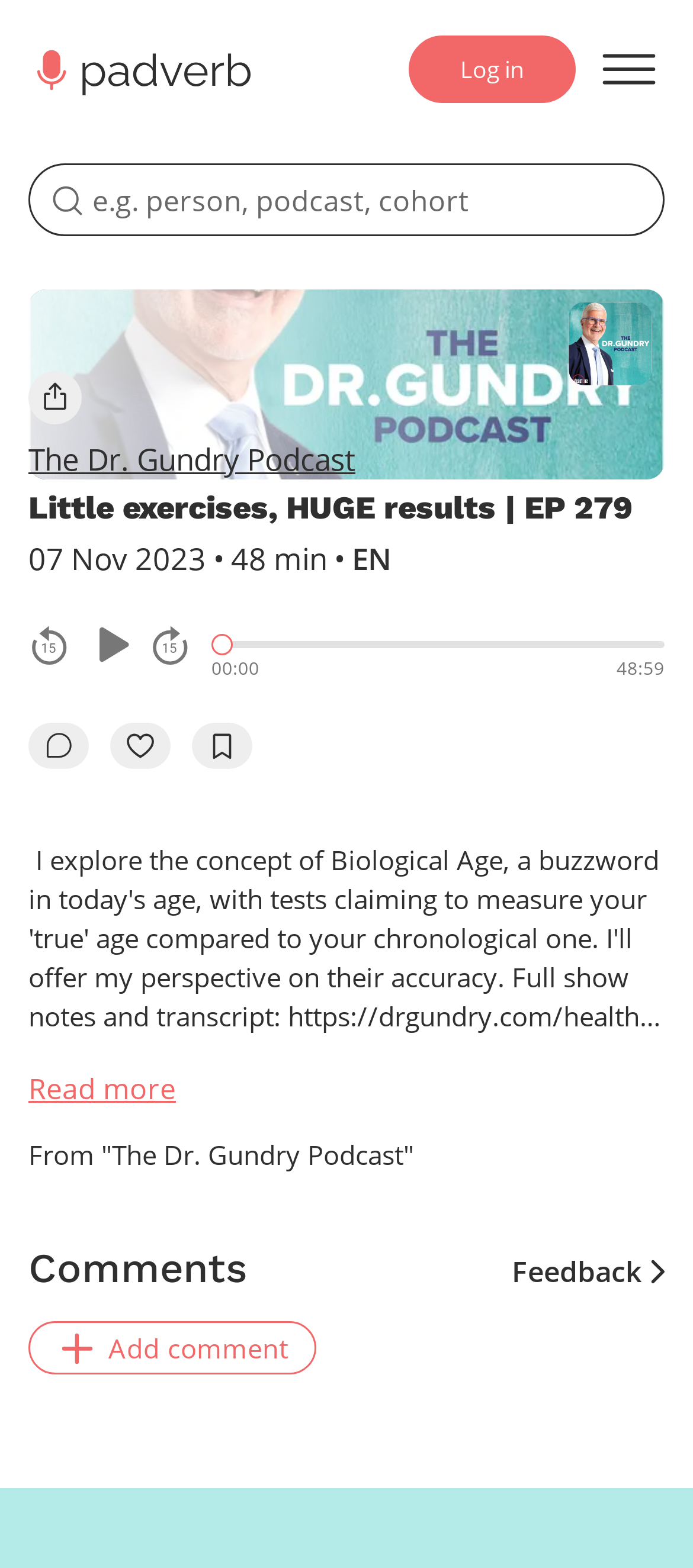Find the primary header on the webpage and provide its text.

Little exercises, HUGE results | EP 279